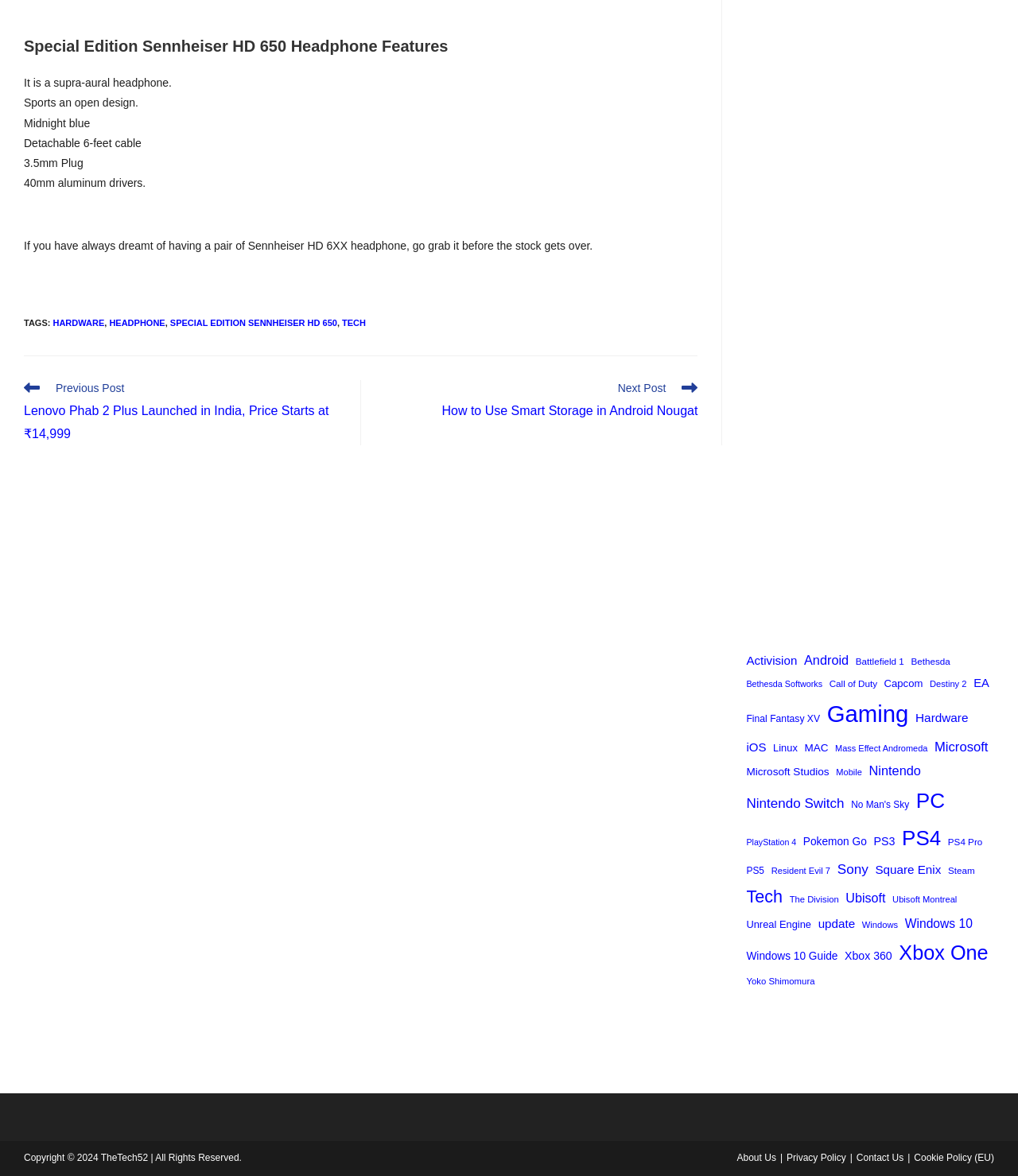What is the length of the detachable cable?
Please use the visual content to give a single word or phrase answer.

6-feet